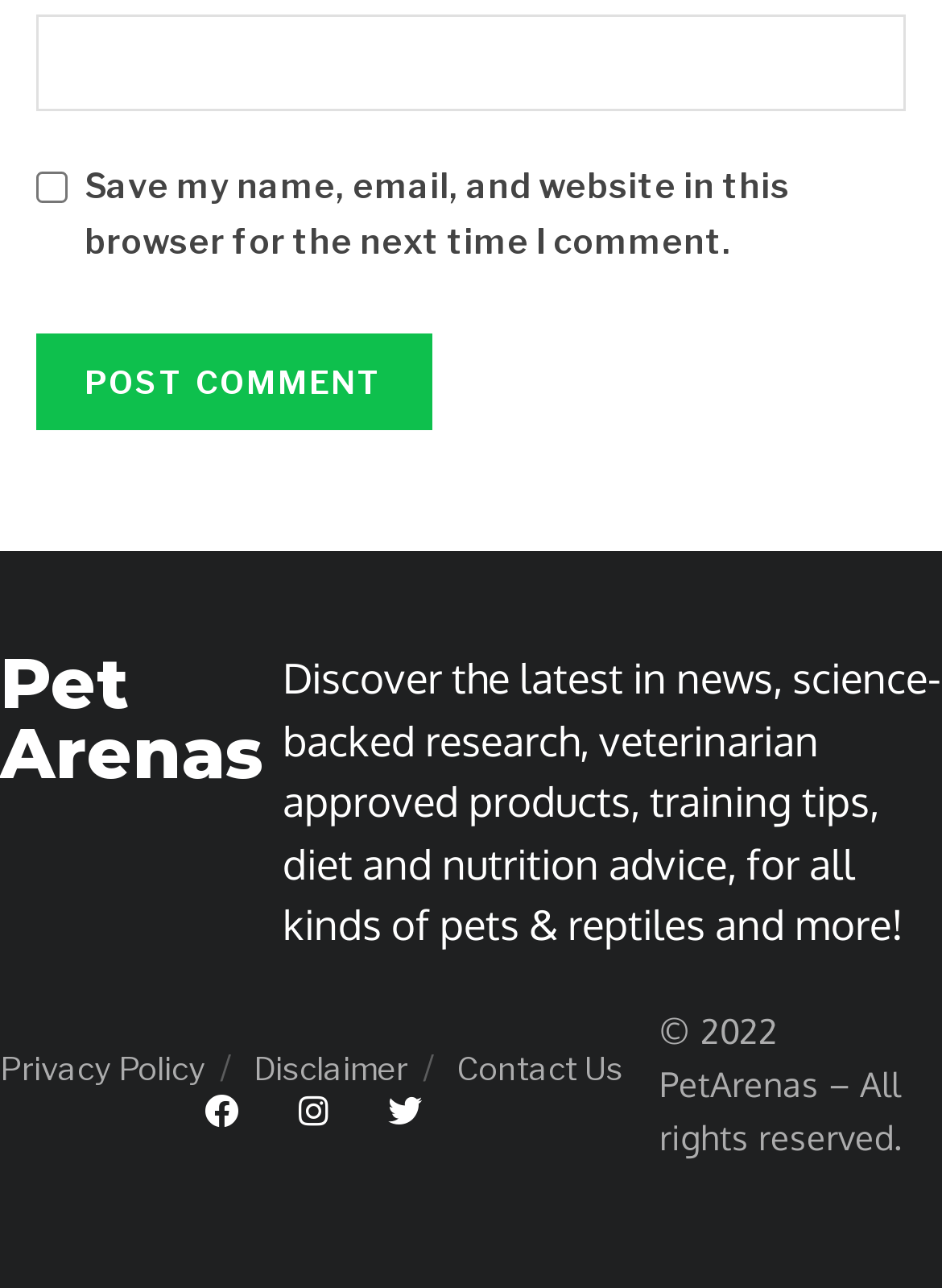Provide a short answer to the following question with just one word or phrase: What is the copyright year of the website?

2022